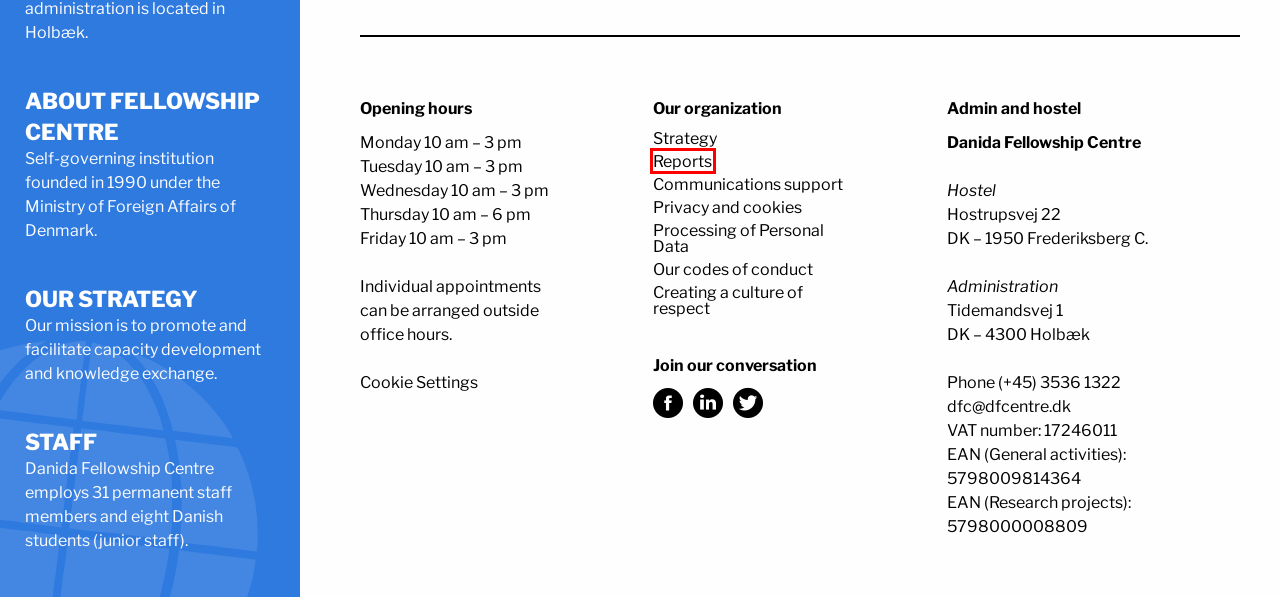You have been given a screenshot of a webpage, where a red bounding box surrounds a UI element. Identify the best matching webpage description for the page that loads after the element in the bounding box is clicked. Options include:
A. Danida Fellowship Centre » Danida Fellowship Centre’s Strategy
B. Danida Fellowship Centre » Contact
C. Codes of conduct - dfcentre
D. Results and reports - dfcentre
E. Frontpage - dfcentre
F. Telling the stories - dfcentre
G. Communications support - dfcentre
H. Creating a culture of respect - dfcentre

D